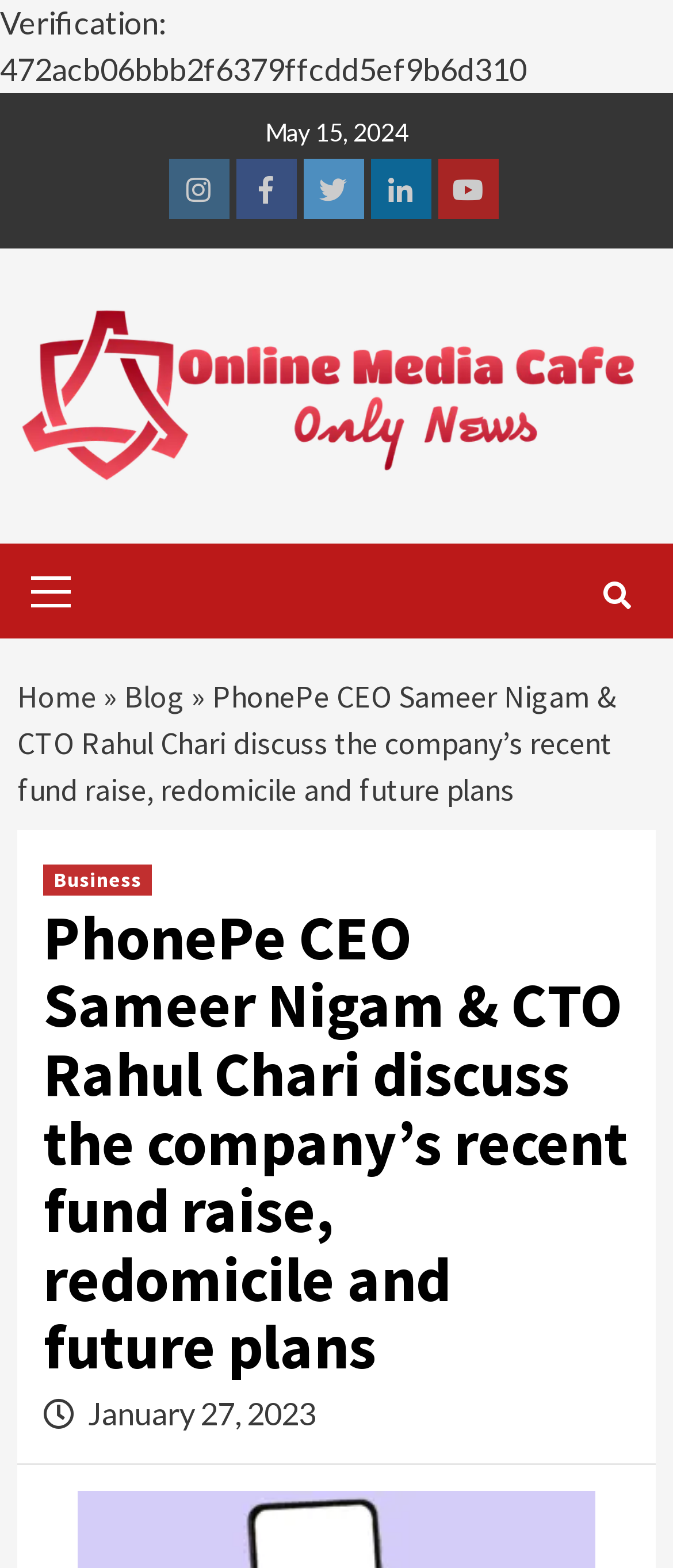Identify the bounding box coordinates for the element you need to click to achieve the following task: "Read Business news". The coordinates must be four float values ranging from 0 to 1, formatted as [left, top, right, bottom].

[0.064, 0.551, 0.226, 0.571]